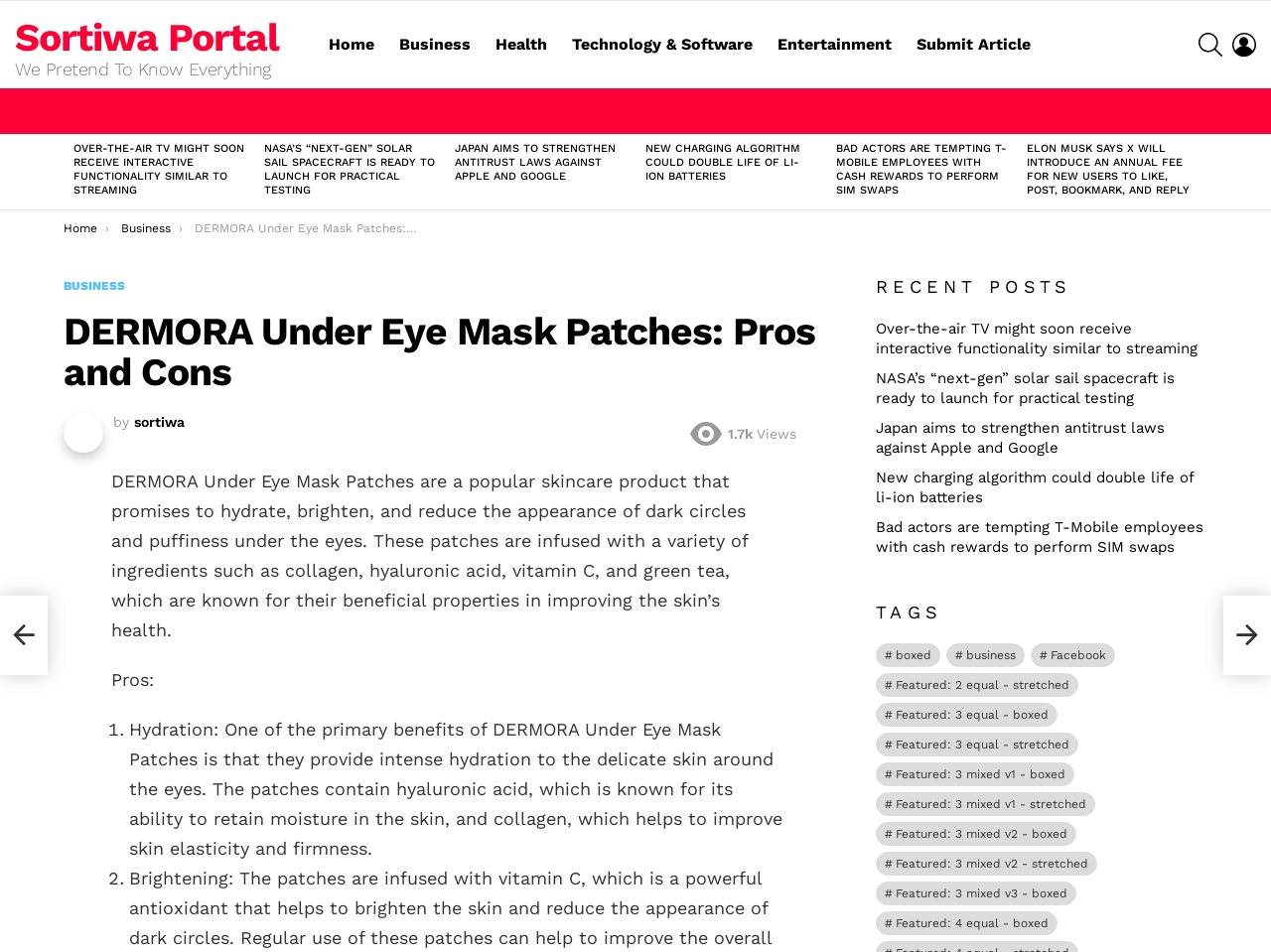Determine the bounding box coordinates of the region to click in order to accomplish the following instruction: "Search for something". Provide the coordinates as four float numbers between 0 and 1, specifically [left, top, right, bottom].

[0.943, 0.026, 0.962, 0.067]